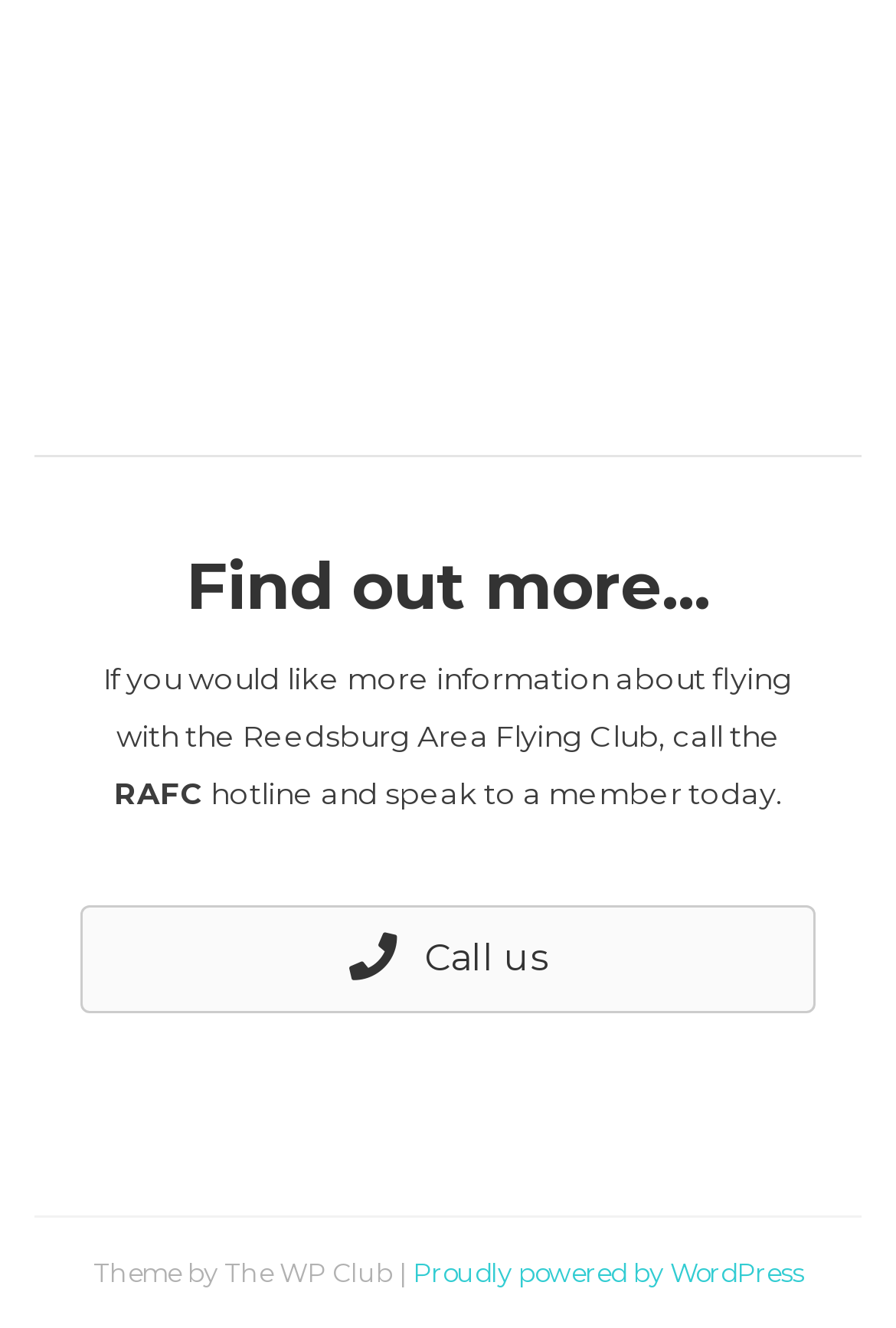Locate the bounding box of the UI element described in the following text: "Proudly powered by WordPress".

[0.46, 0.946, 0.896, 0.97]